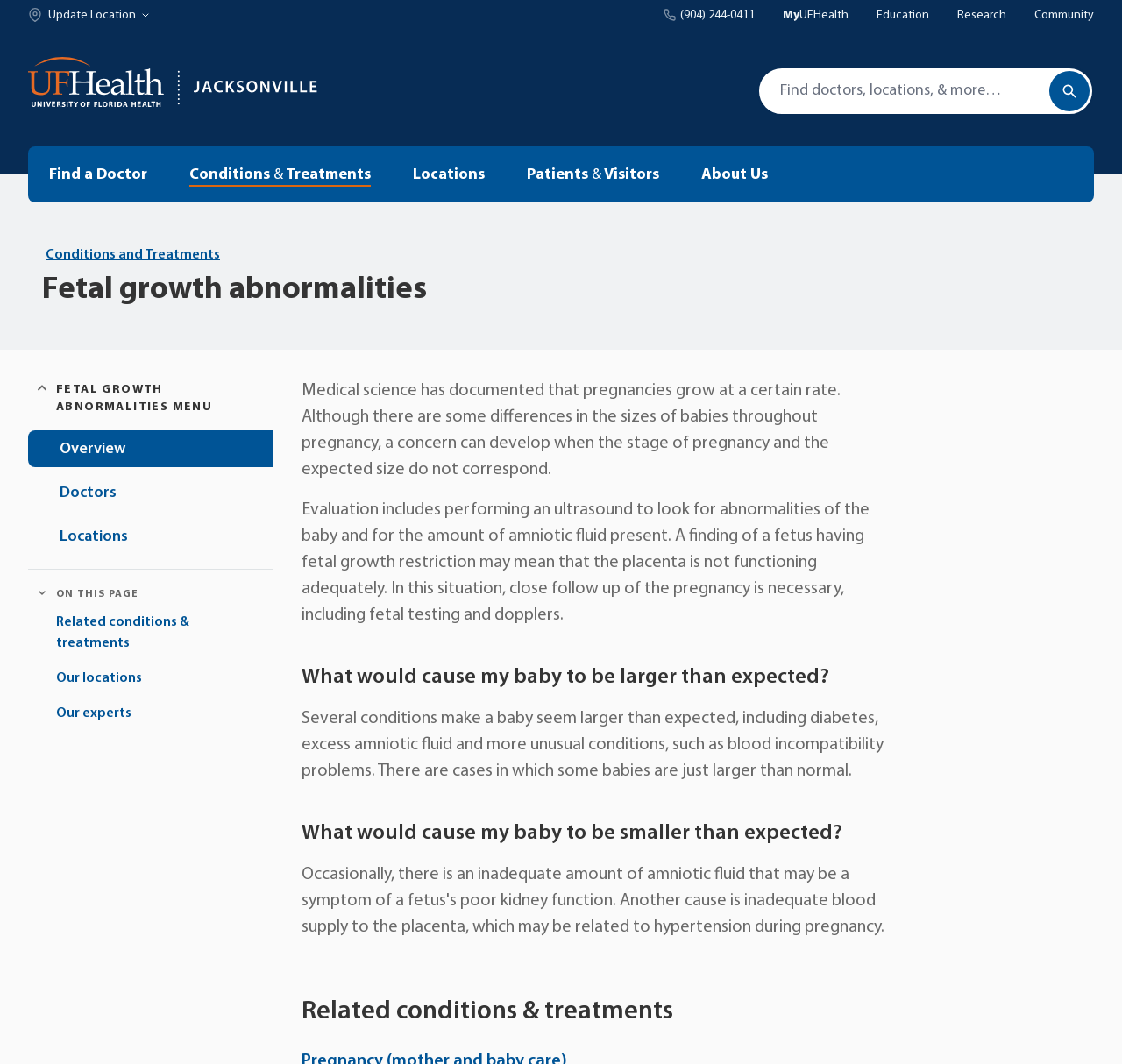Generate a comprehensive description of the contents of the webpage.

This webpage is about Fetal Growth Abnormalities, specifically discussing the medical science behind pregnancies and the potential concerns that arise when the stage of pregnancy and the expected size of the baby do not correspond. 

At the top of the page, there is a navigation menu with links to various sections, including "Find a Doctor", "Conditions & Treatments", "Locations", "Patients & Visitors", and "About Us". Below this menu, there is a search bar with a button to initiate a search. 

On the left side of the page, there is a menu with links to "Fetal growth abnormalities" and its subtopics, including "Overview", "Doctors", and "Locations". 

The main content of the page is divided into sections, each with a heading. The first section discusses the evaluation process for fetal growth abnormalities, including performing an ultrasound to look for abnormalities and checking the amount of amniotic fluid present. 

The subsequent sections address specific questions, such as "What would cause my baby to be larger than expected?" and "What would cause my baby to be smaller than expected?", providing explanations for these conditions. 

Finally, there is a section on "Related conditions & treatments". Throughout the page, there are no images, but there are several links to other relevant pages and resources.